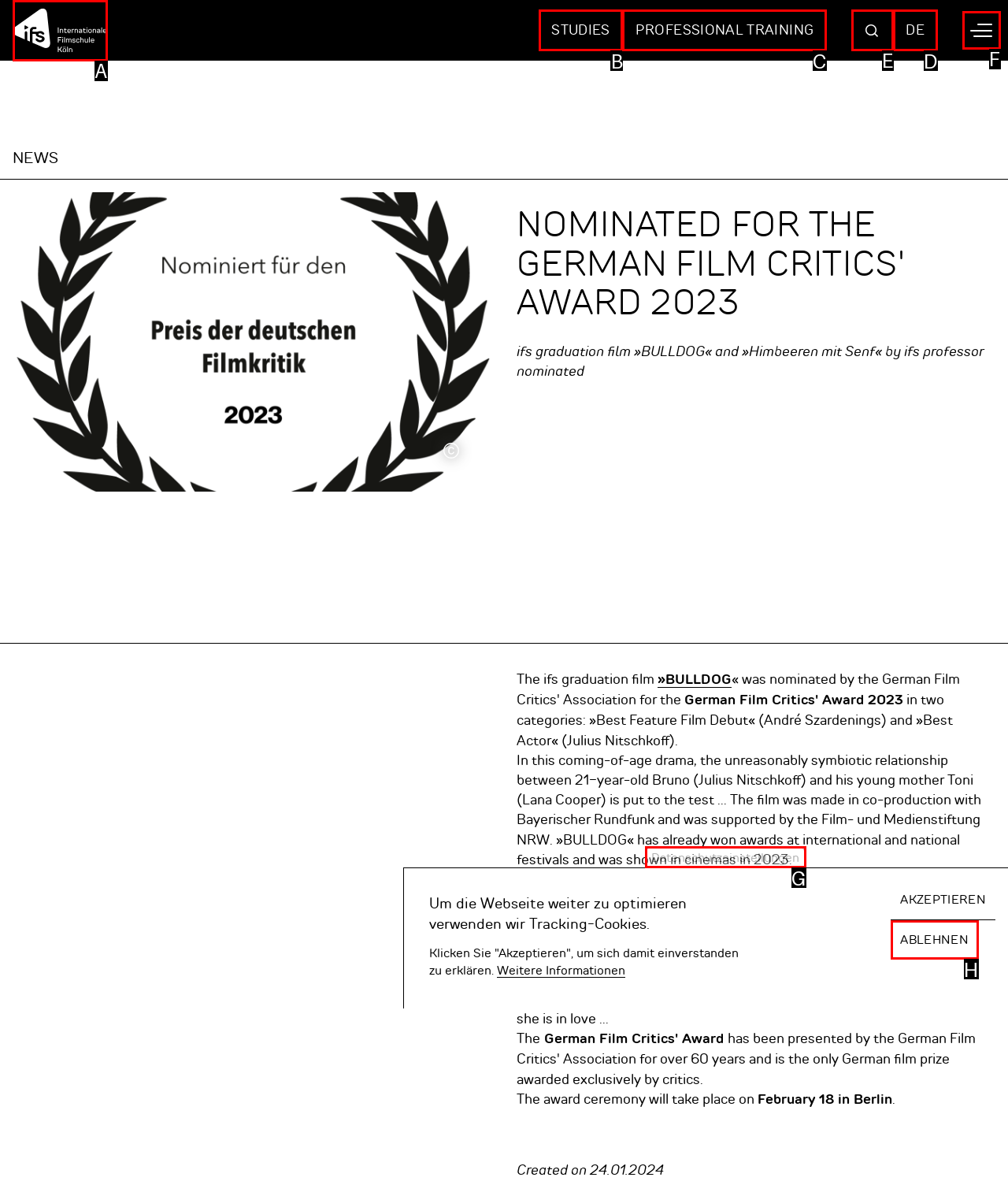Based on the element description: Ablehnen, choose the HTML element that matches best. Provide the letter of your selected option.

H